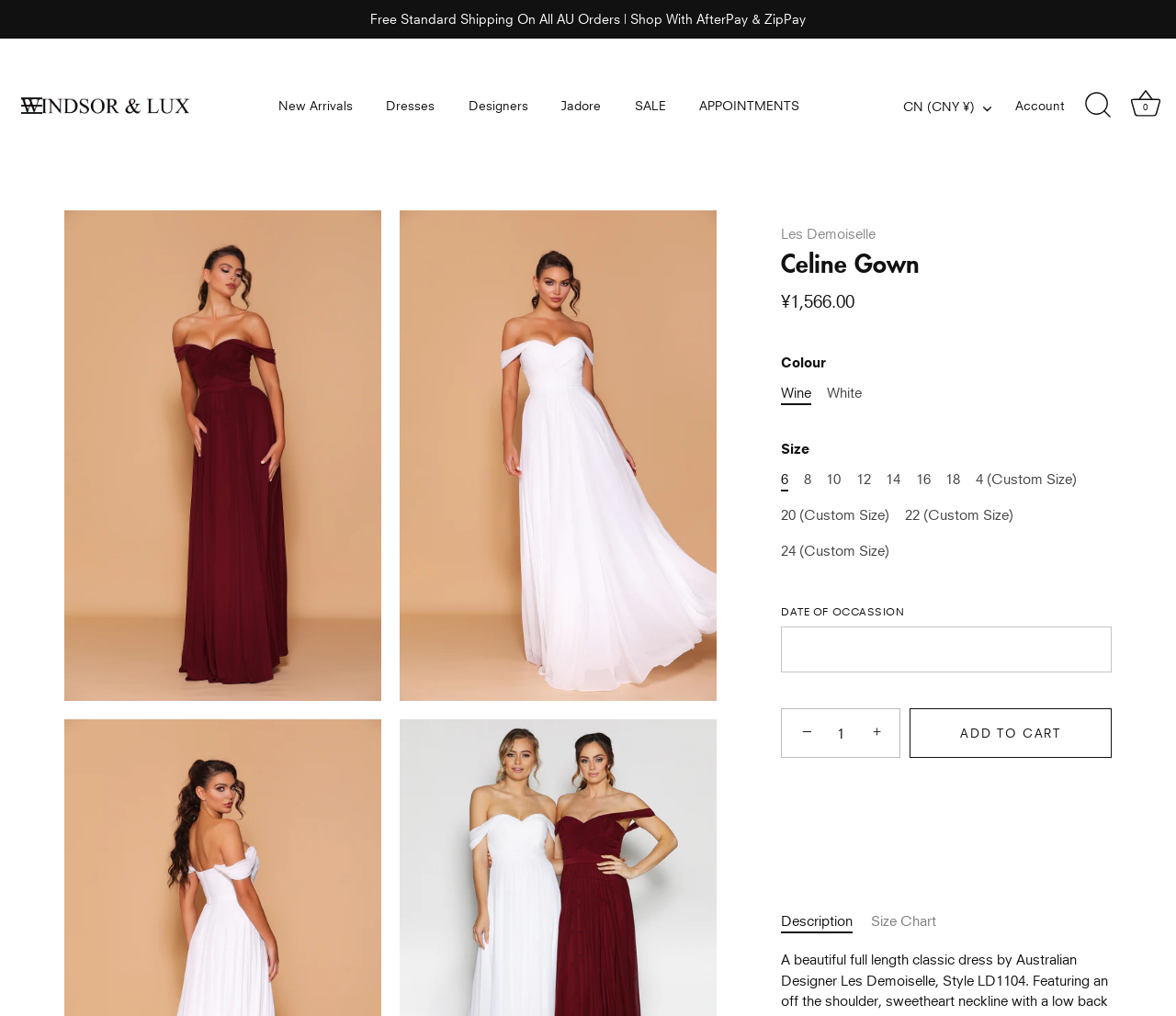Please find the bounding box coordinates for the clickable element needed to perform this instruction: "View account information".

[0.863, 0.094, 0.921, 0.115]